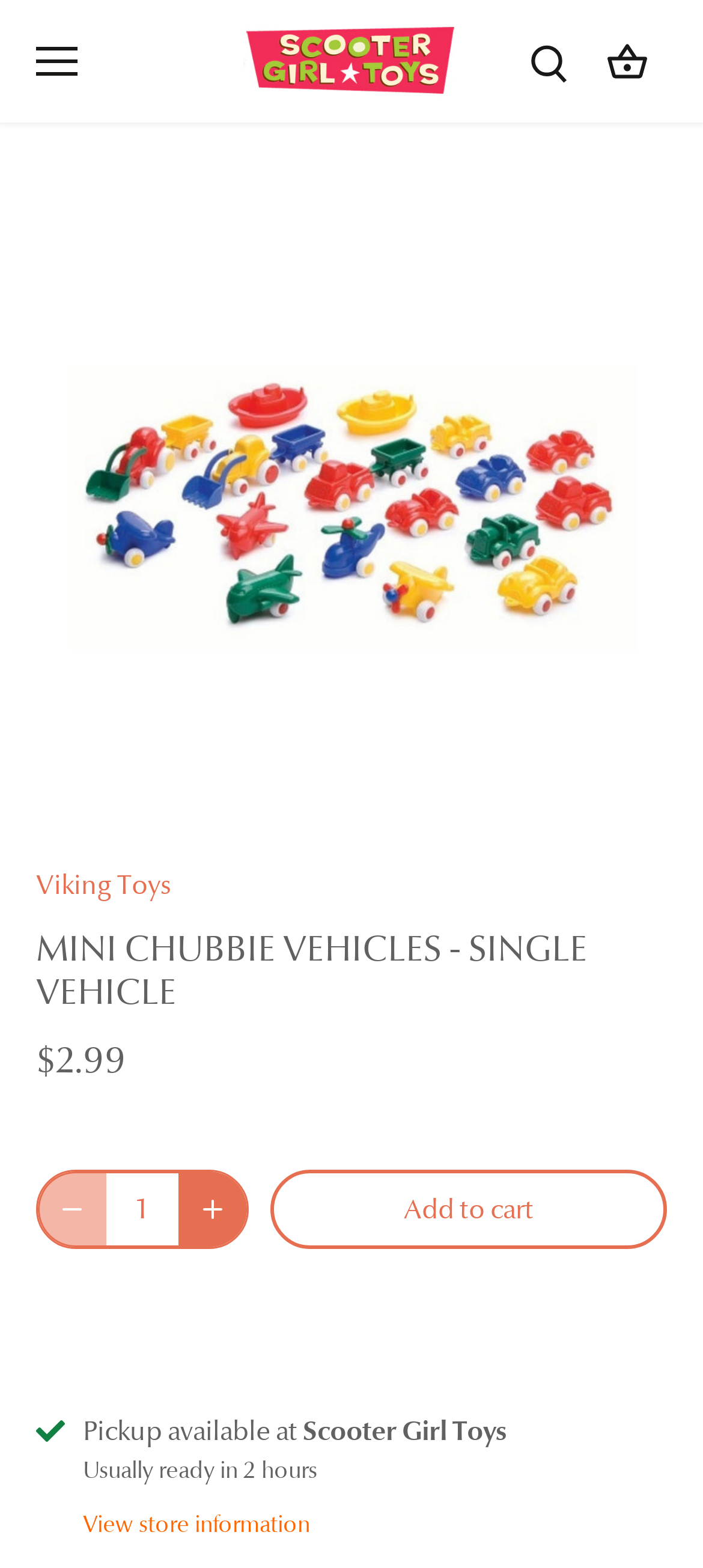Point out the bounding box coordinates of the section to click in order to follow this instruction: "Open navigation".

[0.051, 0.03, 0.11, 0.048]